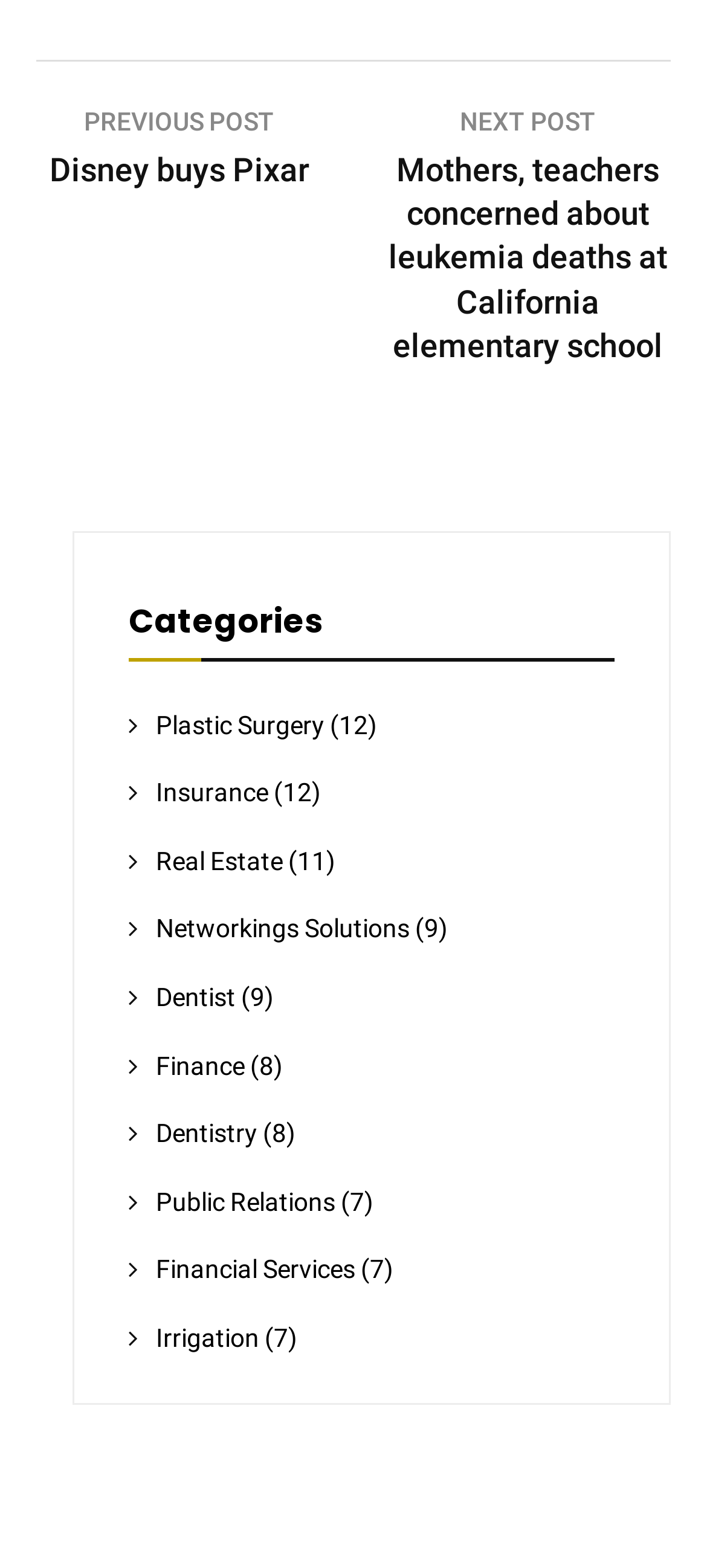Identify the bounding box coordinates for the UI element described by the following text: "Real Estate (11)". Provide the coordinates as four float numbers between 0 and 1, in the format [left, top, right, bottom].

[0.221, 0.54, 0.474, 0.558]